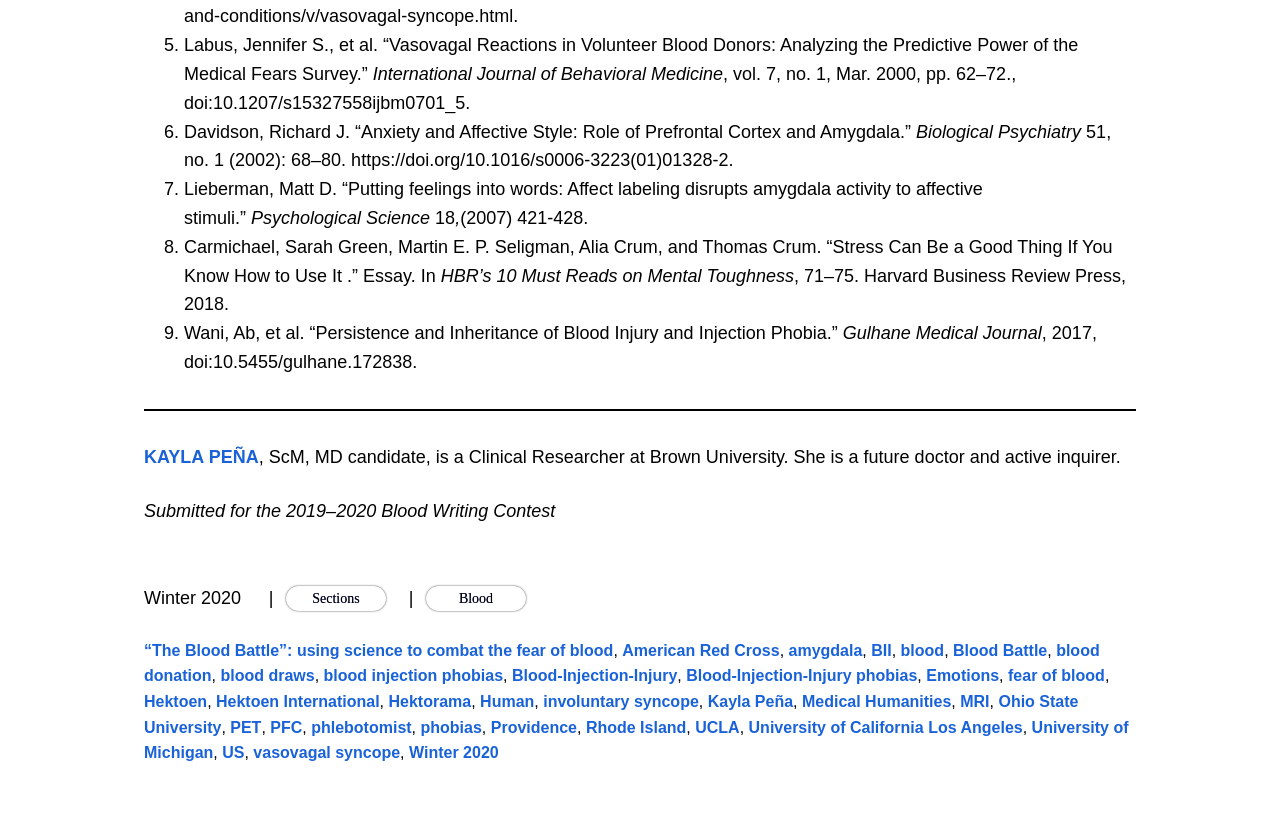Find the bounding box coordinates of the clickable area required to complete the following action: "Explore the section on Blood".

[0.333, 0.71, 0.411, 0.74]